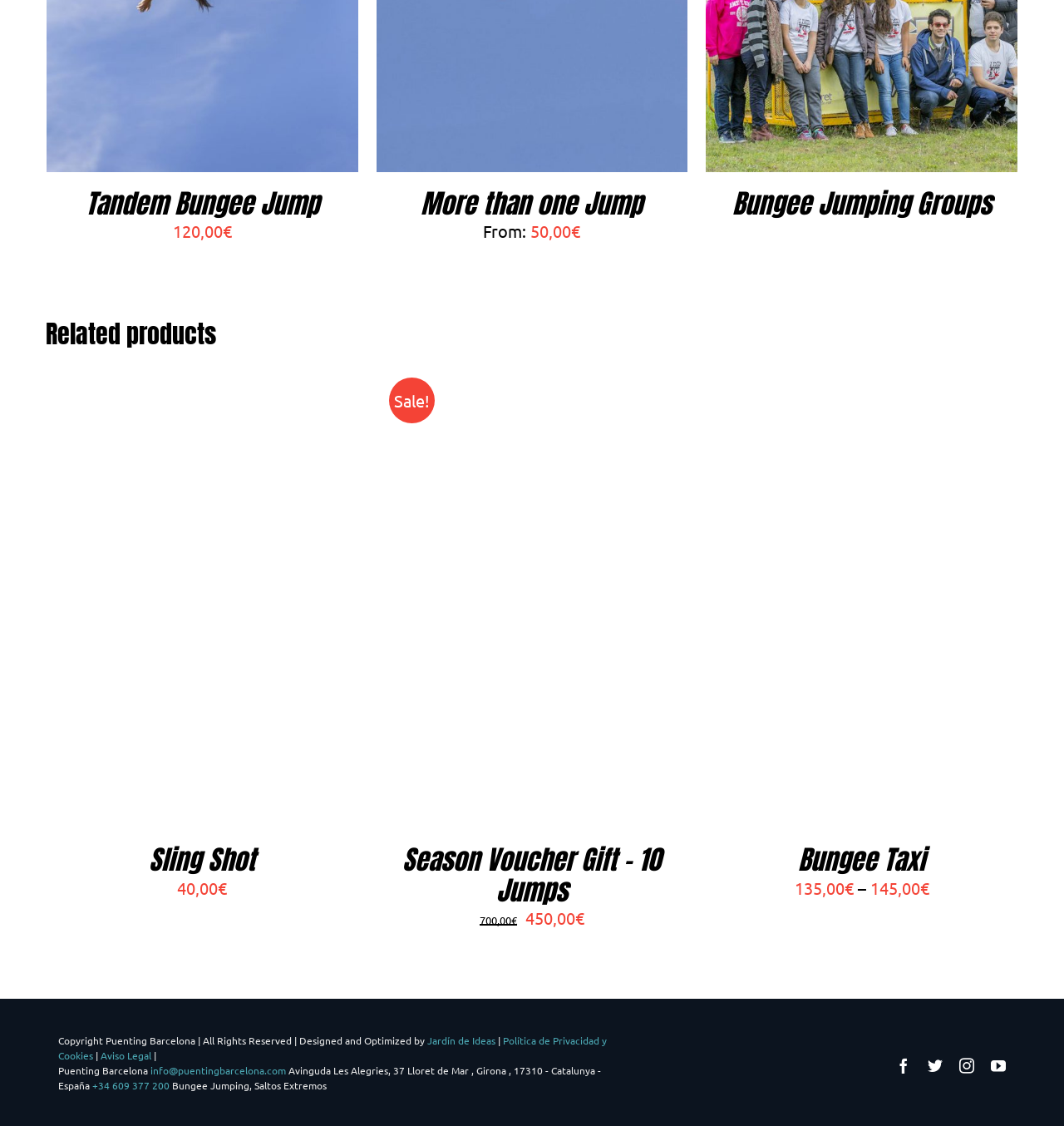What is the original price of Season Voucher Gift – 10 Jumps?
Answer with a single word or short phrase according to what you see in the image.

700,00 €